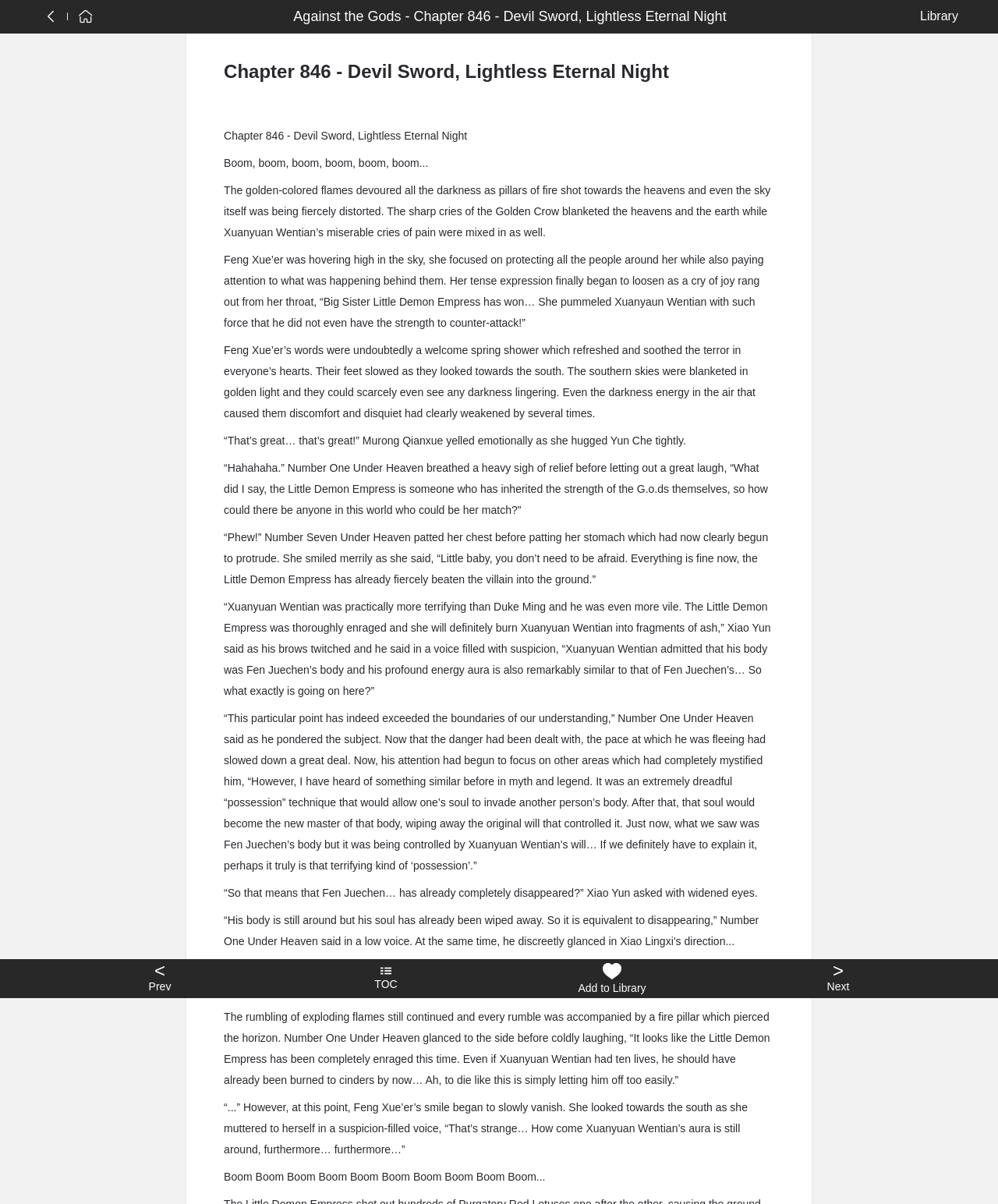Explain in detail what is displayed on the webpage.

This webpage appears to be a chapter from a novel, specifically Chapter 846, titled "Devil Sword, Lightless Eternal Night Against the Gods". The page has a total of 4 links at the top, with the first two being empty links, followed by a link to the "Library" and another empty link. 

Below the links, there is a heading that displays the chapter title. The main content of the page is a series of paragraphs of text, which seem to be a continuation of a story. The text describes a scene where a character named Feng Xue'er is protecting people while also paying attention to what's happening behind them. The story unfolds with descriptions of a battle between characters, including Xuanyuan Wentian and the Little Demon Empress.

There are a total of 13 paragraphs of text, each describing a different part of the story. The text is quite detailed, with descriptions of the characters' actions, emotions, and surroundings. The story seems to be a fantasy-based narrative, with elements of magic and supernatural powers.

At the bottom of the page, there are three links: "< Prev", "TOC", and "> Next". The "TOC" link has an image associated with it. There are also two other images on the page, one associated with the "Add to Library" link and another with no associated text.